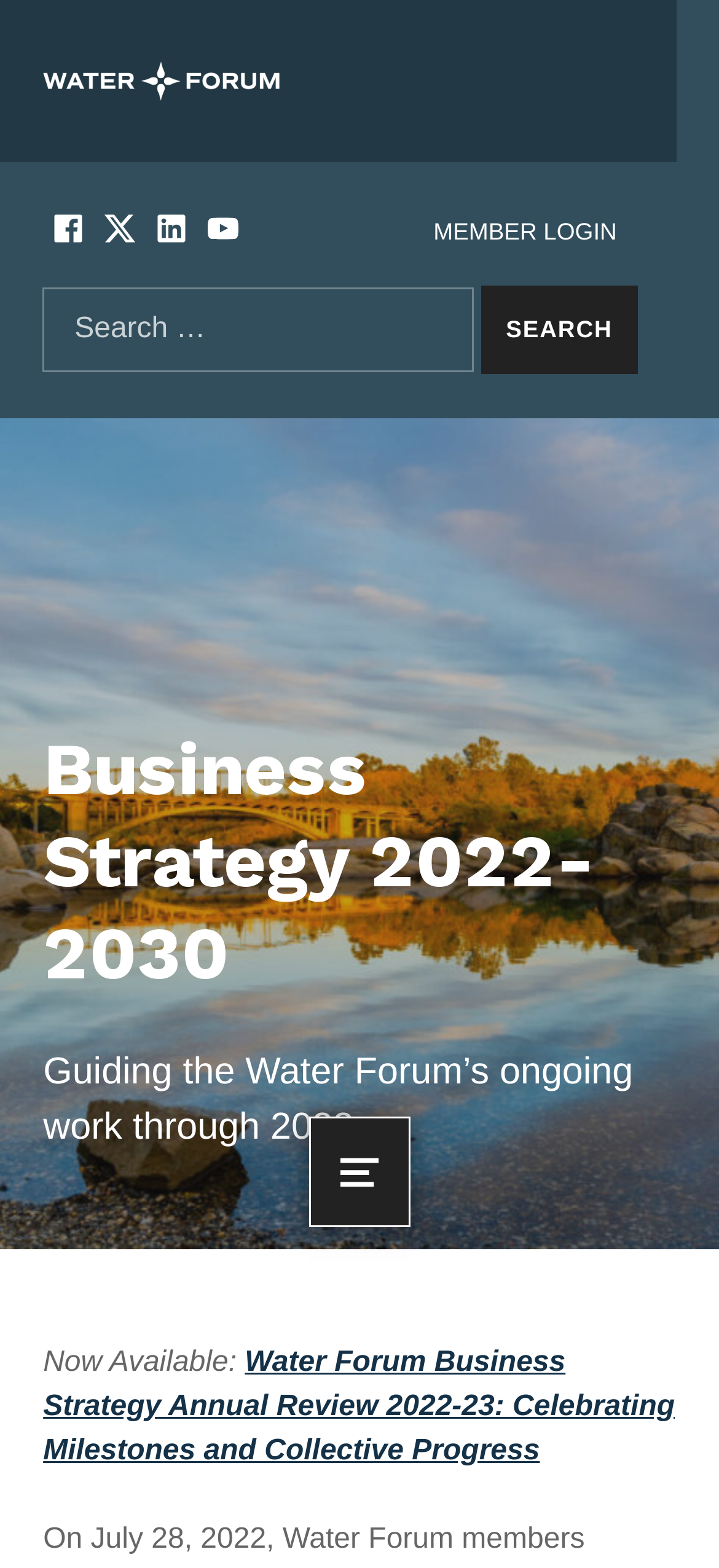What is the title of the business strategy document?
Give a detailed explanation using the information visible in the image.

The title of the business strategy document is located at the bottom of the webpage, and it is a link that says 'Water Forum Business Strategy Annual Review 2022-23: Celebrating Milestones and Collective Progress'.